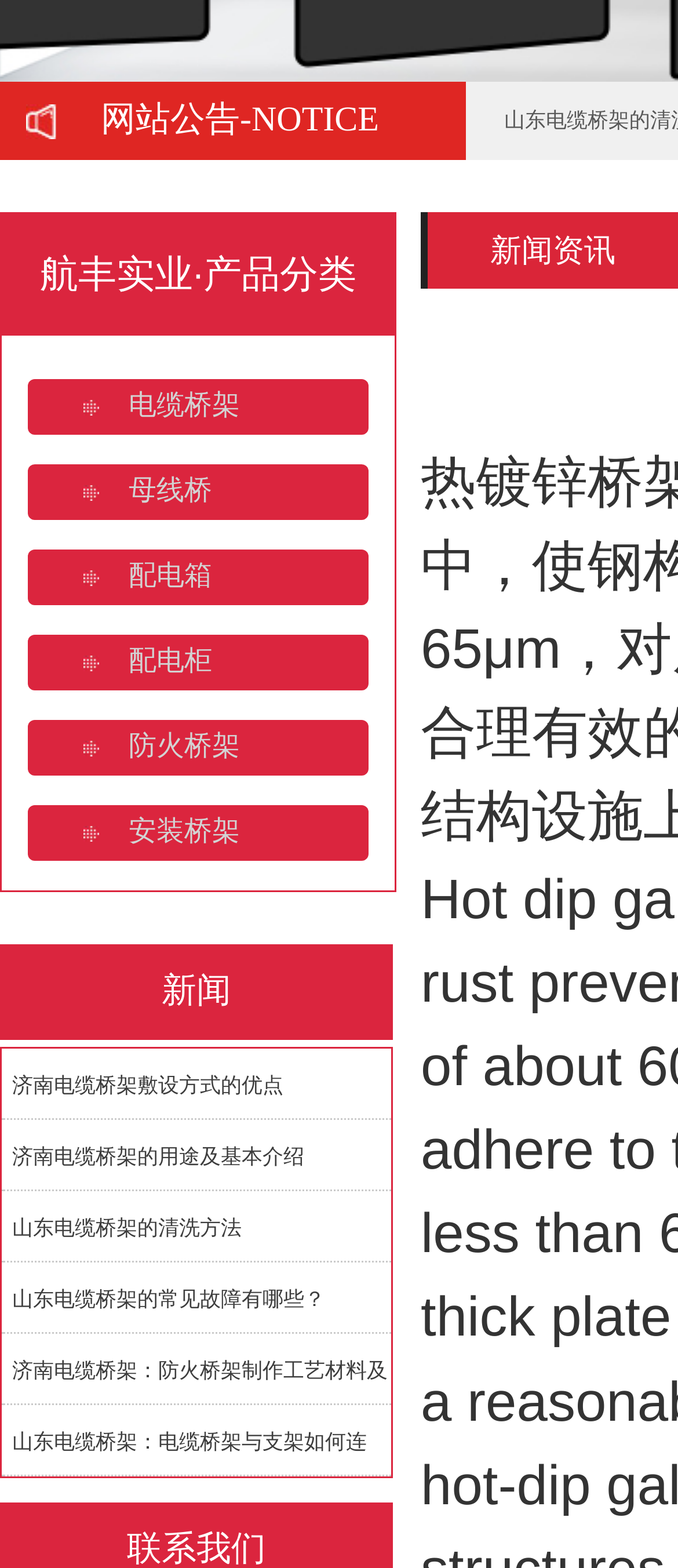What is the category of products listed on this webpage?
Answer the question with a single word or phrase by looking at the picture.

电缆桥架,母线桥,配电箱, etc.